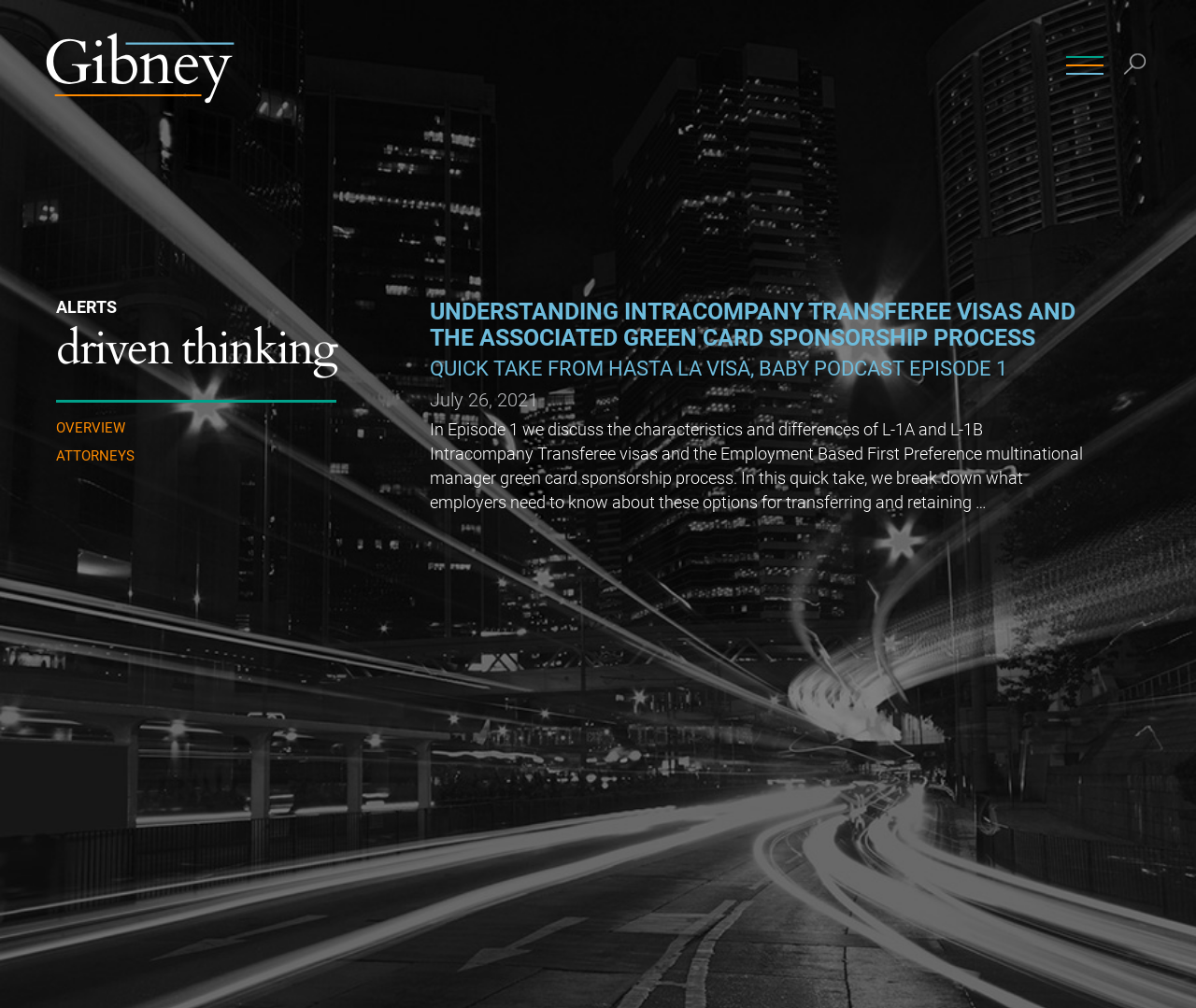Specify the bounding box coordinates of the element's region that should be clicked to achieve the following instruction: "Go to the Gibney Anthony & Flaherty, LLP homepage". The bounding box coordinates consist of four float numbers between 0 and 1, in the format [left, top, right, bottom].

[0.031, 0.019, 0.203, 0.111]